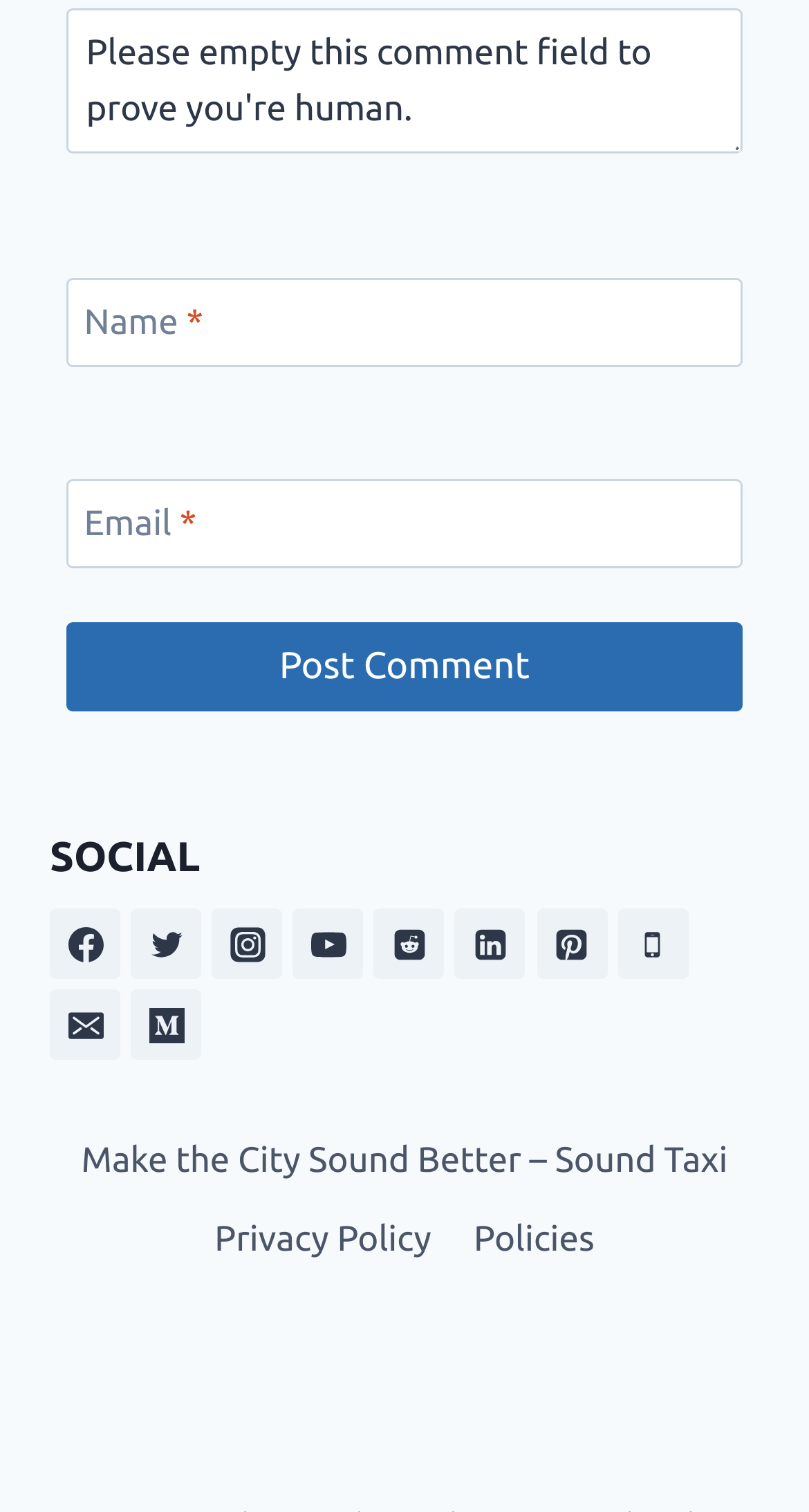What is the label of the button below the textboxes?
Please provide a single word or phrase as the answer based on the screenshot.

Post Comment